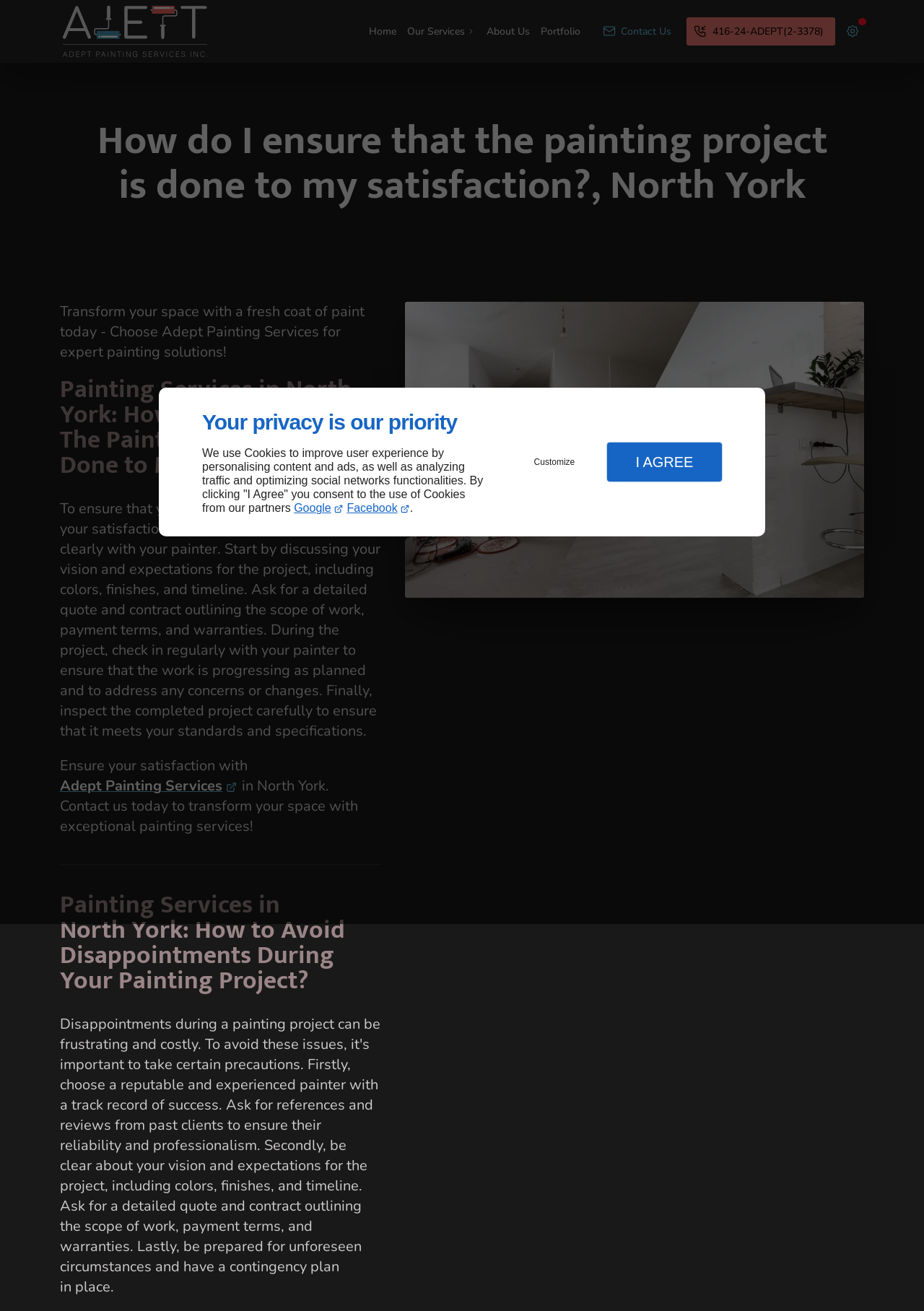Find the bounding box coordinates of the area that needs to be clicked in order to achieve the following instruction: "Click the Customize button". The coordinates should be specified as four float numbers between 0 and 1, i.e., [left, top, right, bottom].

[0.547, 0.34, 0.653, 0.365]